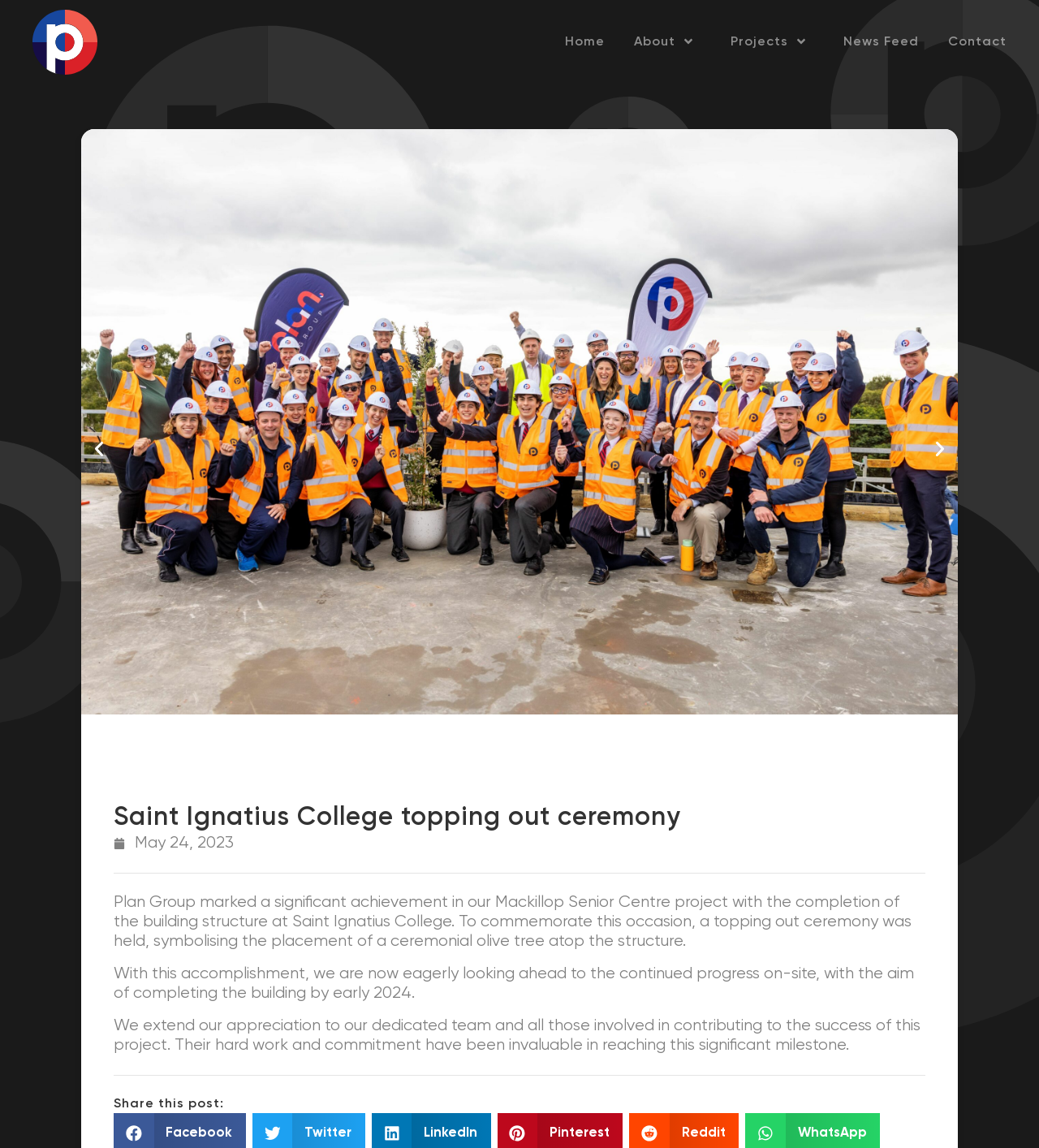Locate the bounding box coordinates of the element that needs to be clicked to carry out the instruction: "Click the 'Next slide' button". The coordinates should be given as four float numbers ranging from 0 to 1, i.e., [left, top, right, bottom].

[0.895, 0.383, 0.914, 0.4]